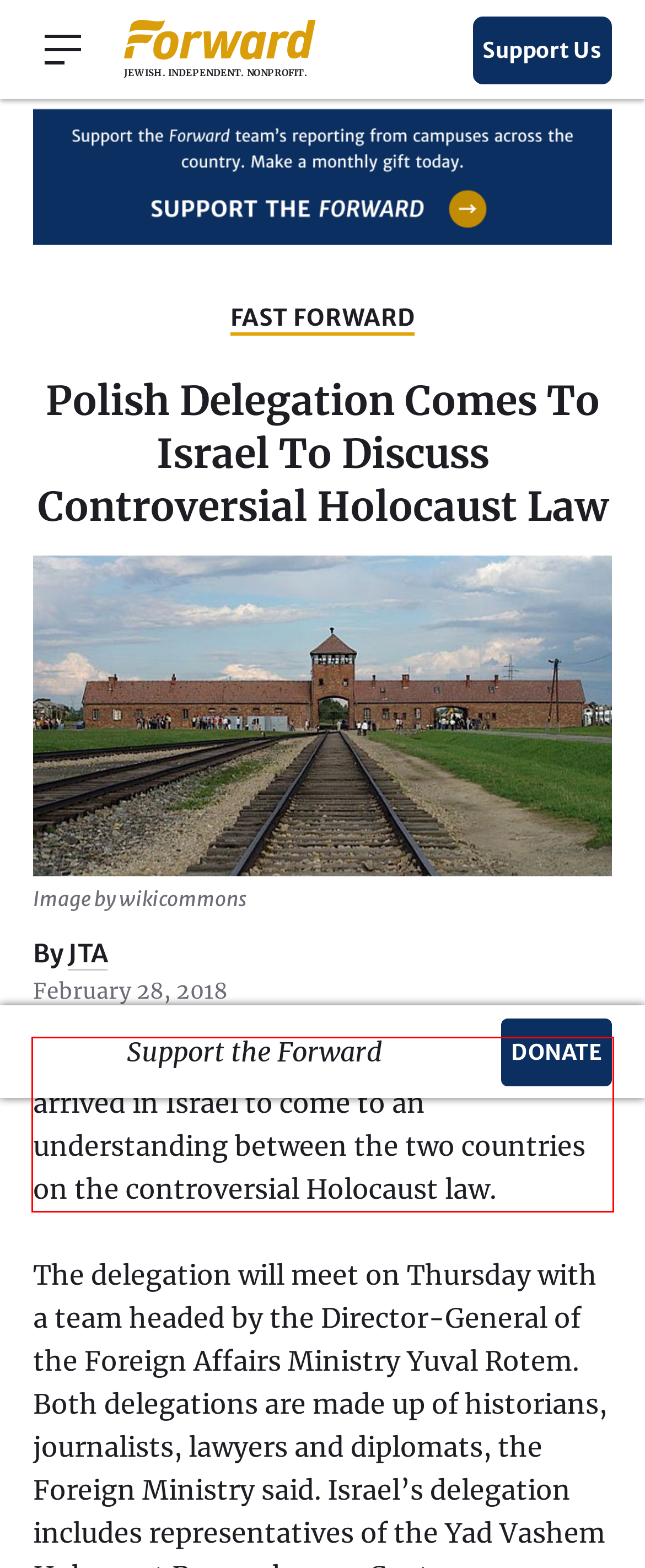Analyze the screenshot of the webpage and extract the text from the UI element that is inside the red bounding box.

JERUSALEM (JTA) — A Polish delegation arrived in Israel to come to an understanding between the two countries on the controversial Holocaust law.